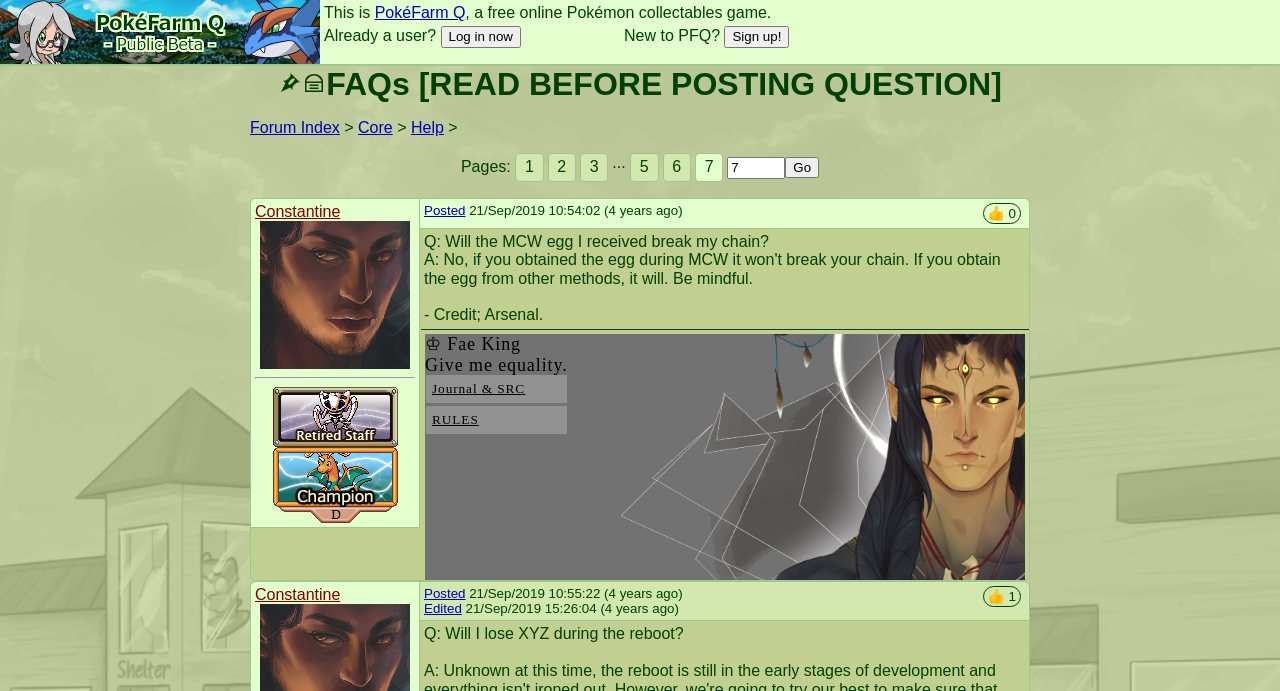Please provide a comprehensive response to the question below by analyzing the image: 
What is the purpose of the 'Log in now' button?

The 'Log in now' button is located next to the static text 'Already a user?' which suggests that it is for users who already have an account to log in to the game.